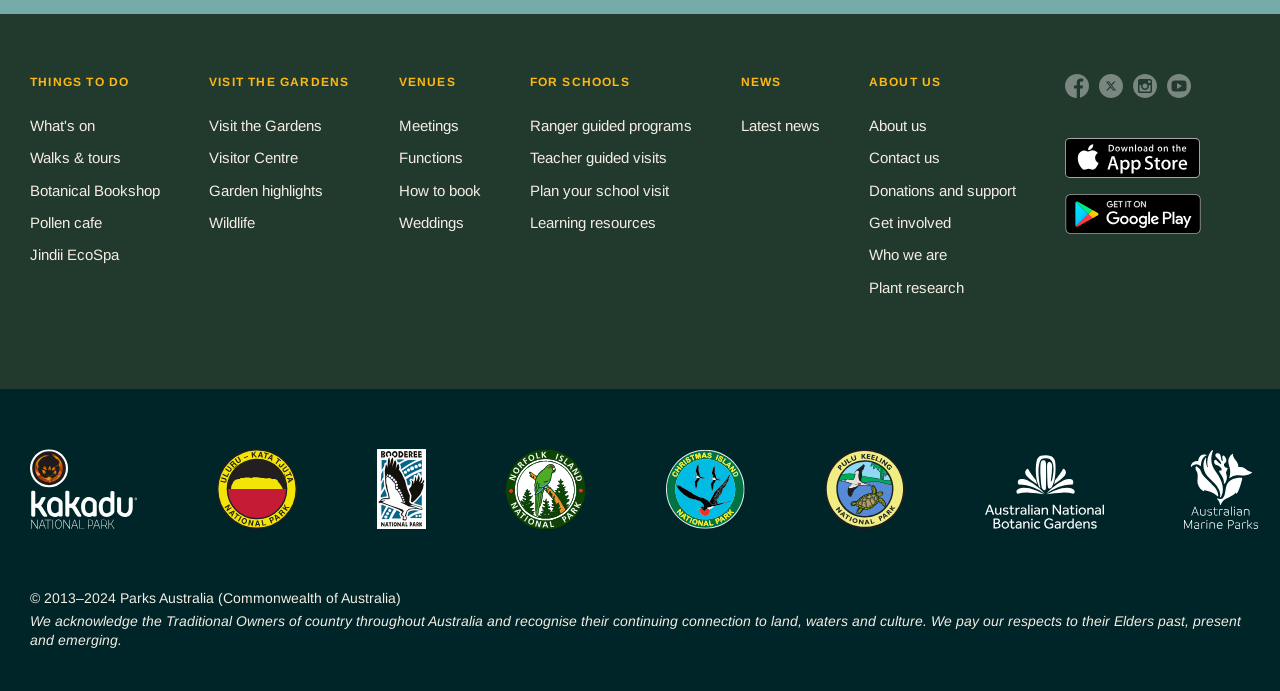Can you find the bounding box coordinates for the element that needs to be clicked to execute this instruction: "Click the 'VIEW ARTWORK' link"? The coordinates should be given as four float numbers between 0 and 1, i.e., [left, top, right, bottom].

None